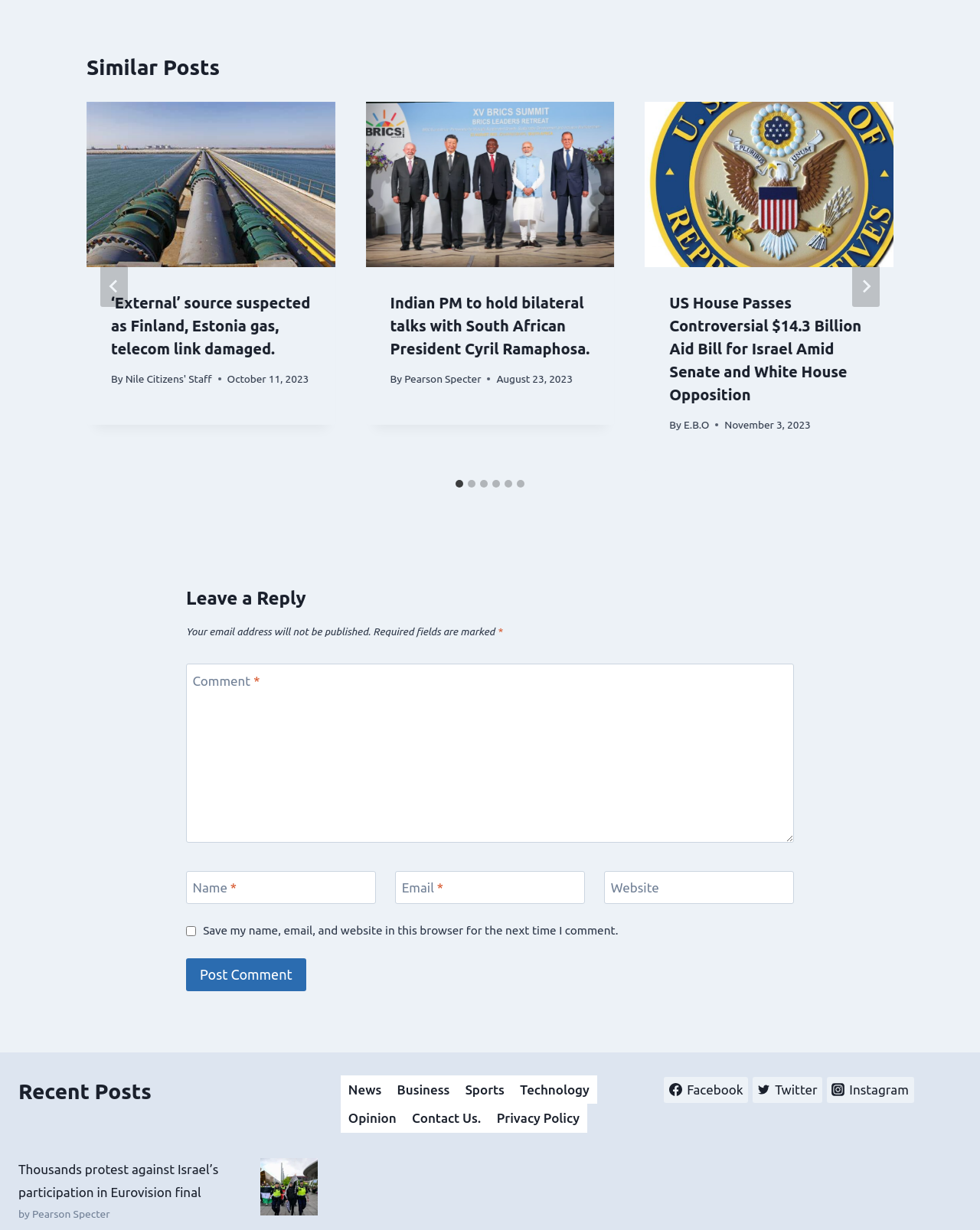Please use the details from the image to answer the following question comprehensively:
What is the name of the website's social media platform?

I looked at the footer section and found three link elements with the text 'Facebook Facebook', 'Twitter Twitter', and 'Instagram Instagram', which are the names of the website's social media platforms.